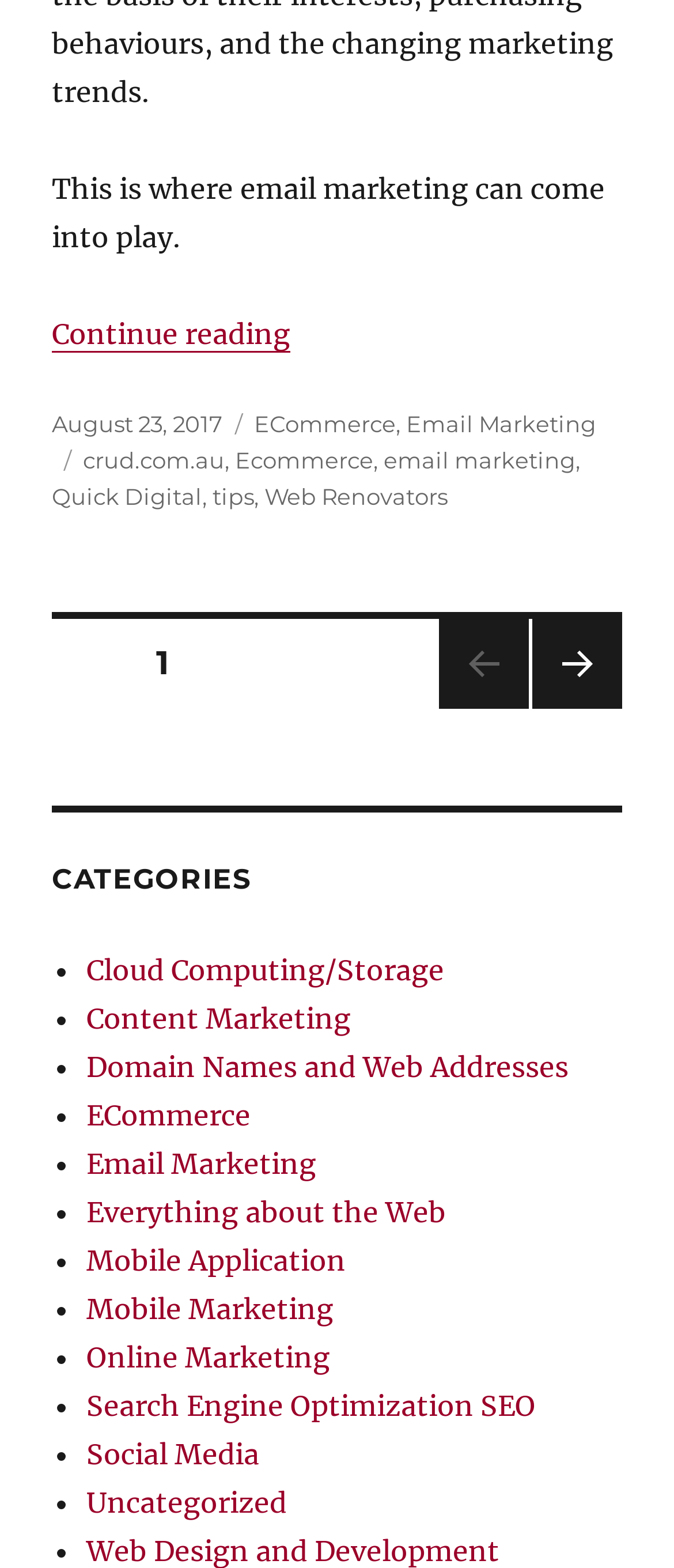Determine the bounding box coordinates of the clickable element to achieve the following action: 'Read the article about 5 E-COMMERCE EMAIL MARKETING TACTICS TO ENTICE ENGAGEMENT'. Provide the coordinates as four float values between 0 and 1, formatted as [left, top, right, bottom].

[0.077, 0.202, 0.431, 0.224]